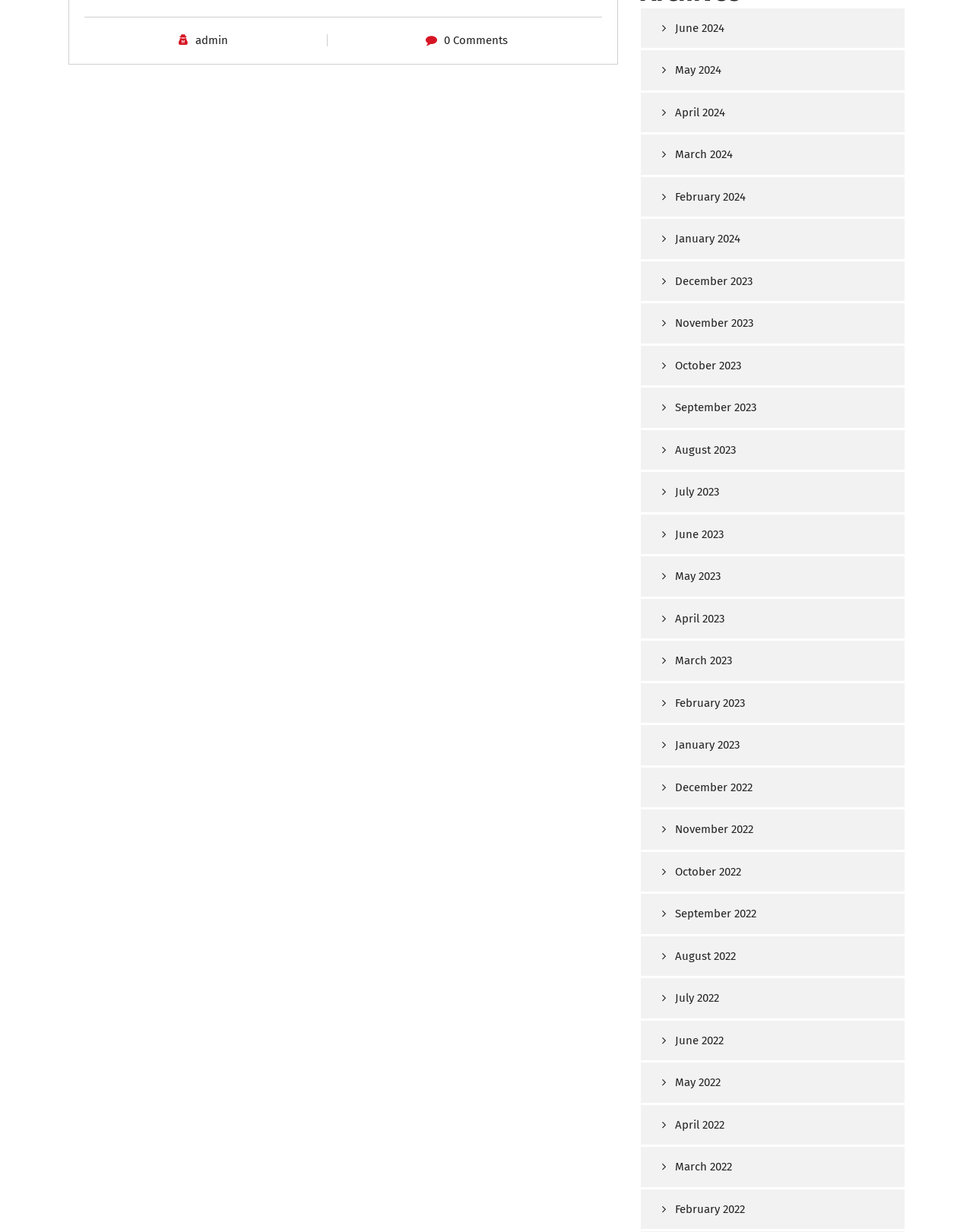Select the bounding box coordinates of the element I need to click to carry out the following instruction: "View comments".

[0.456, 0.027, 0.522, 0.038]